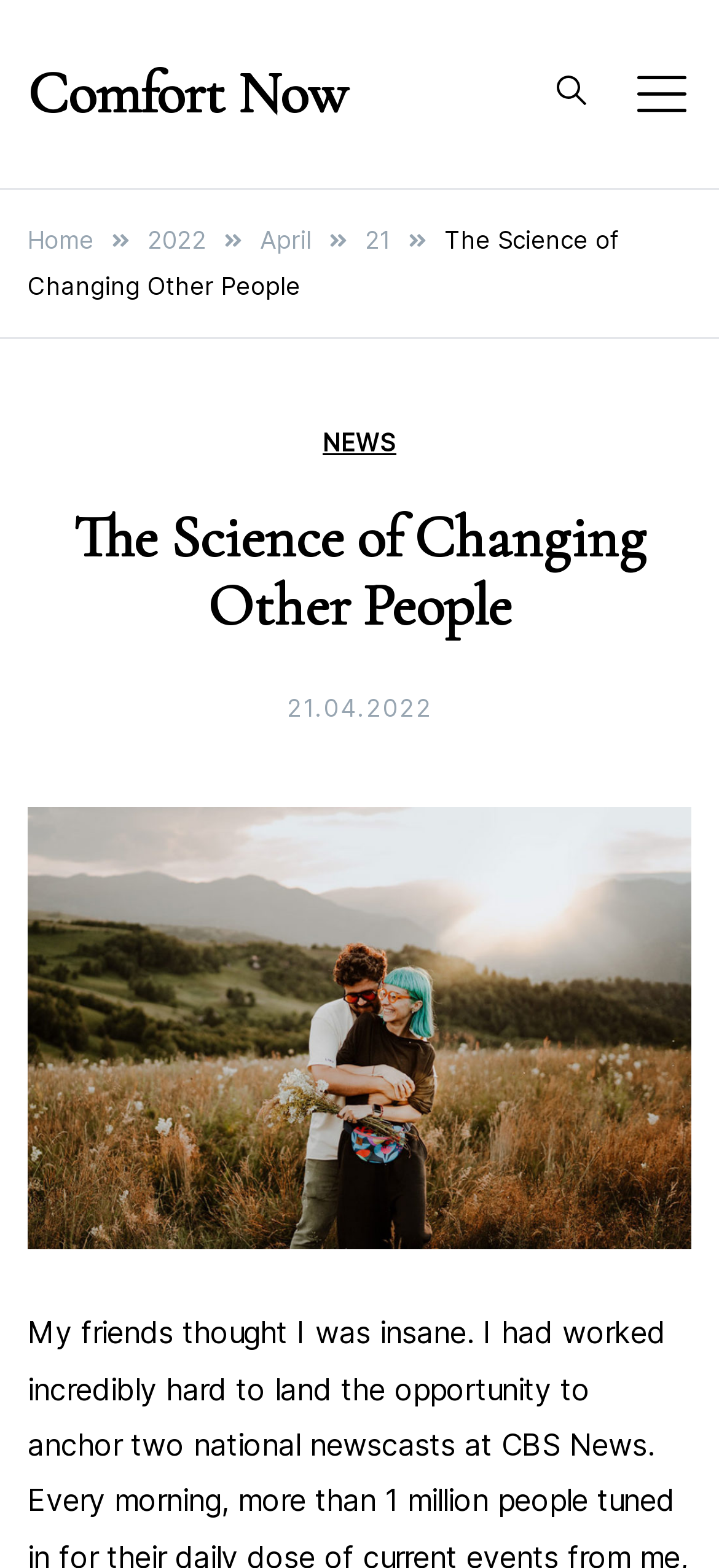Extract the text of the main heading from the webpage.

The Science of Changing Other People